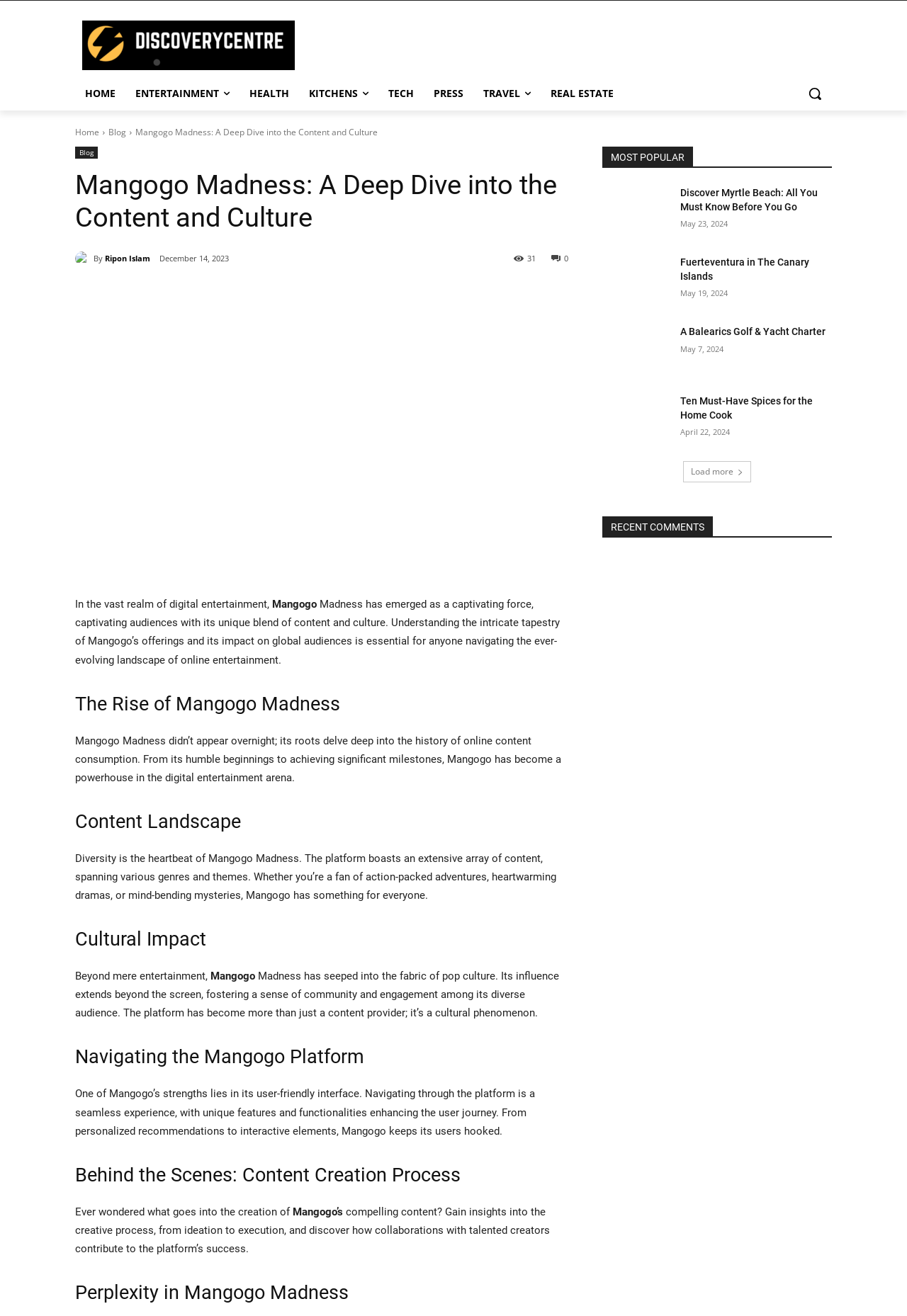What is the category of the article 'Discover Myrtle Beach: All You Must Know Before You Go'?
Please provide a single word or phrase answer based on the image.

TRAVEL